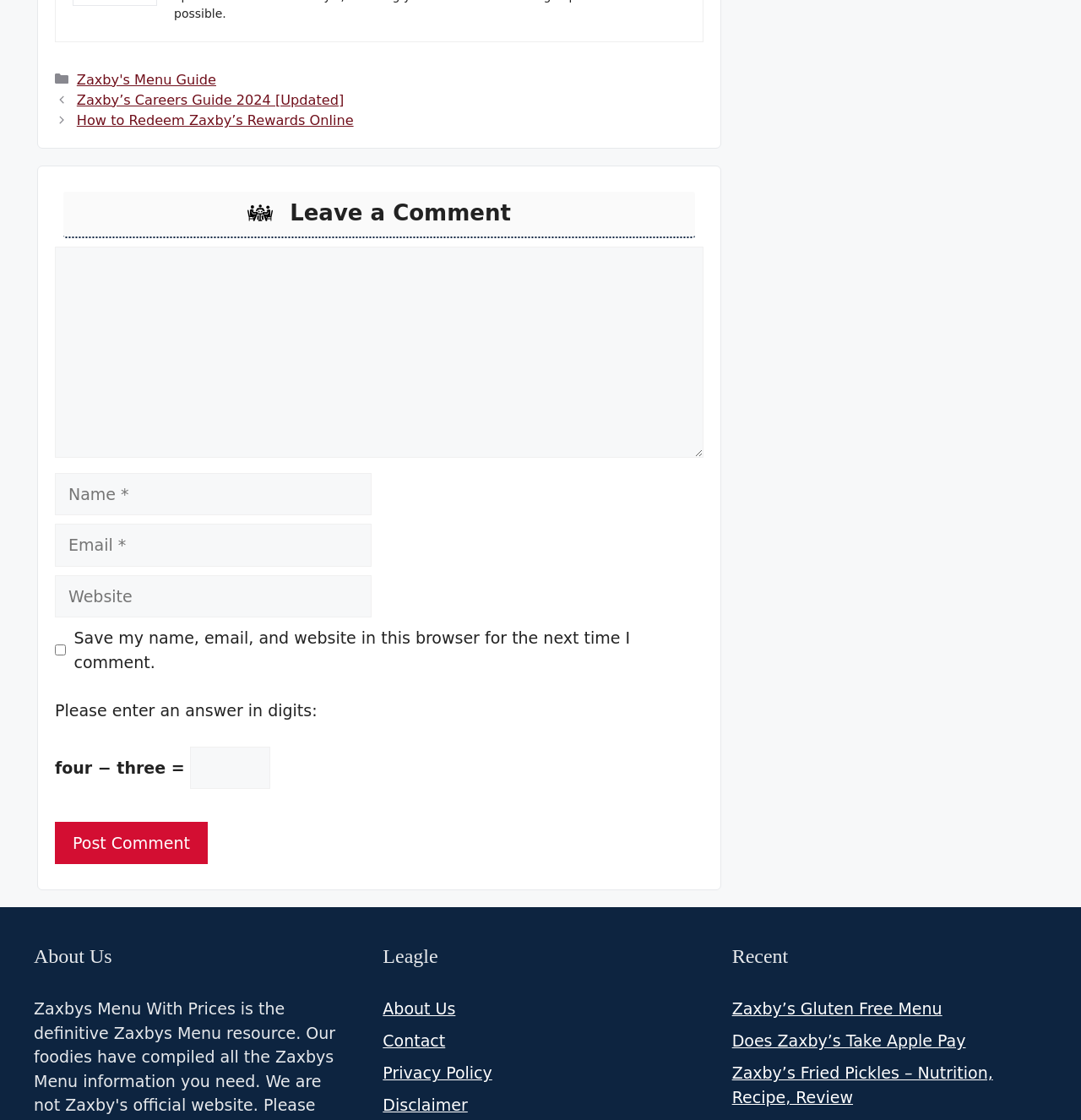Indicate the bounding box coordinates of the element that must be clicked to execute the instruction: "Click the 'Zaxby’s Careers Guide 2024 [Updated]' link". The coordinates should be given as four float numbers between 0 and 1, i.e., [left, top, right, bottom].

[0.071, 0.082, 0.318, 0.096]